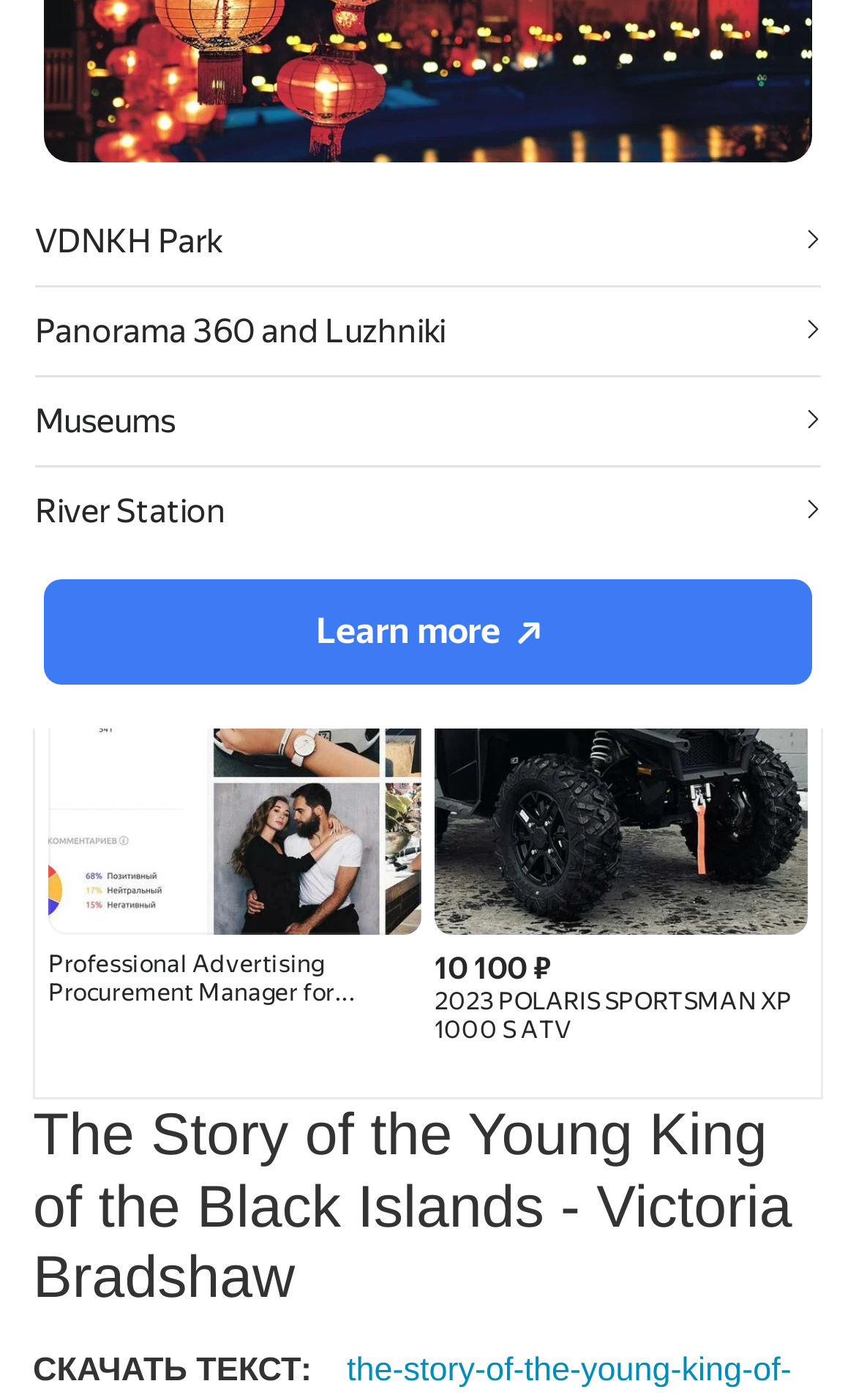Using the given description, provide the bounding box coordinates formatted as (top-left x, top-left y, bottom-right x, bottom-right y), with all values being floating point numbers between 0 and 1. Description: parent_node: 16+

[0.056, 0.015, 0.492, 0.283]